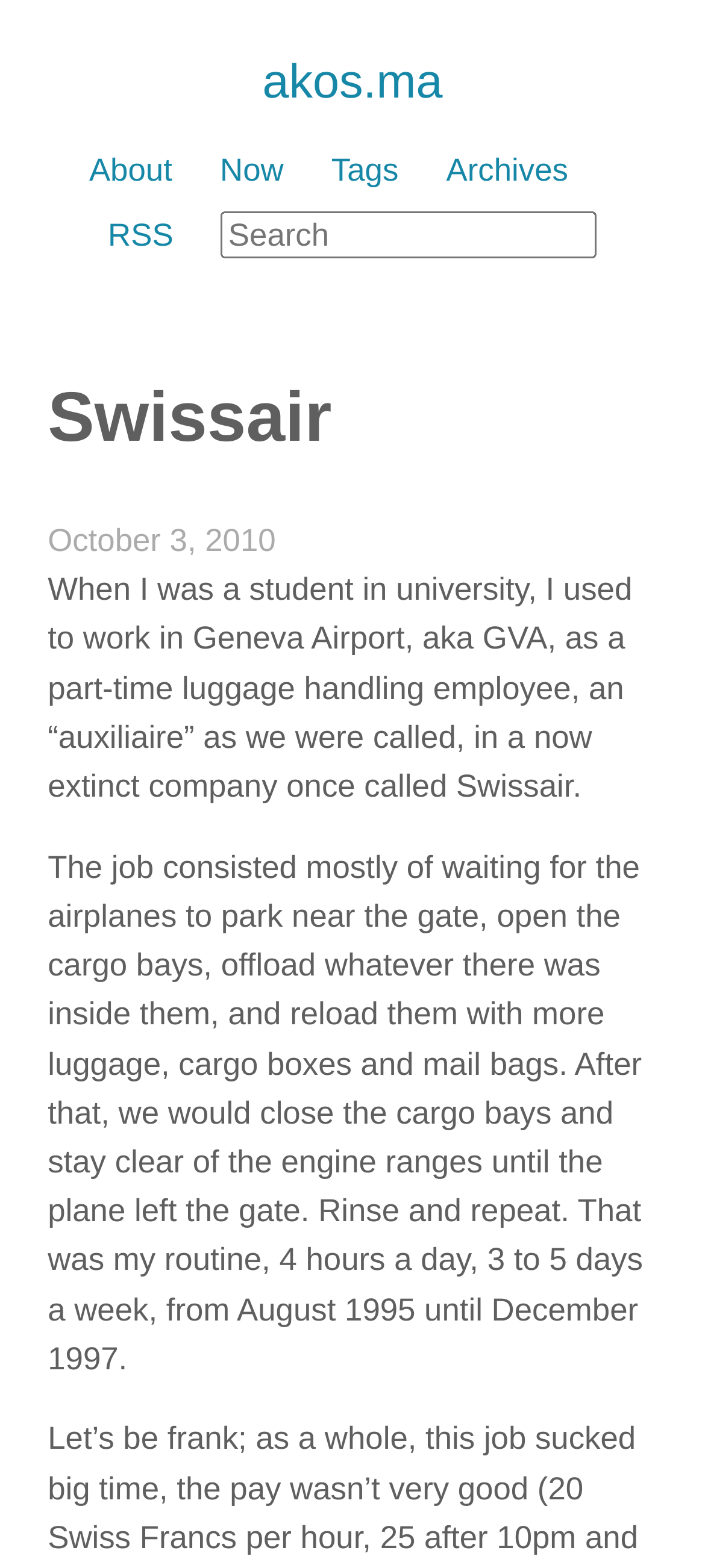Given the content of the image, can you provide a detailed answer to the question?
How many days a week did the author work?

The answer can be found in the second paragraph, which states 'That was my routine, 4 hours a day, 3 to 5 days a week, from August 1995 until December 1997.'